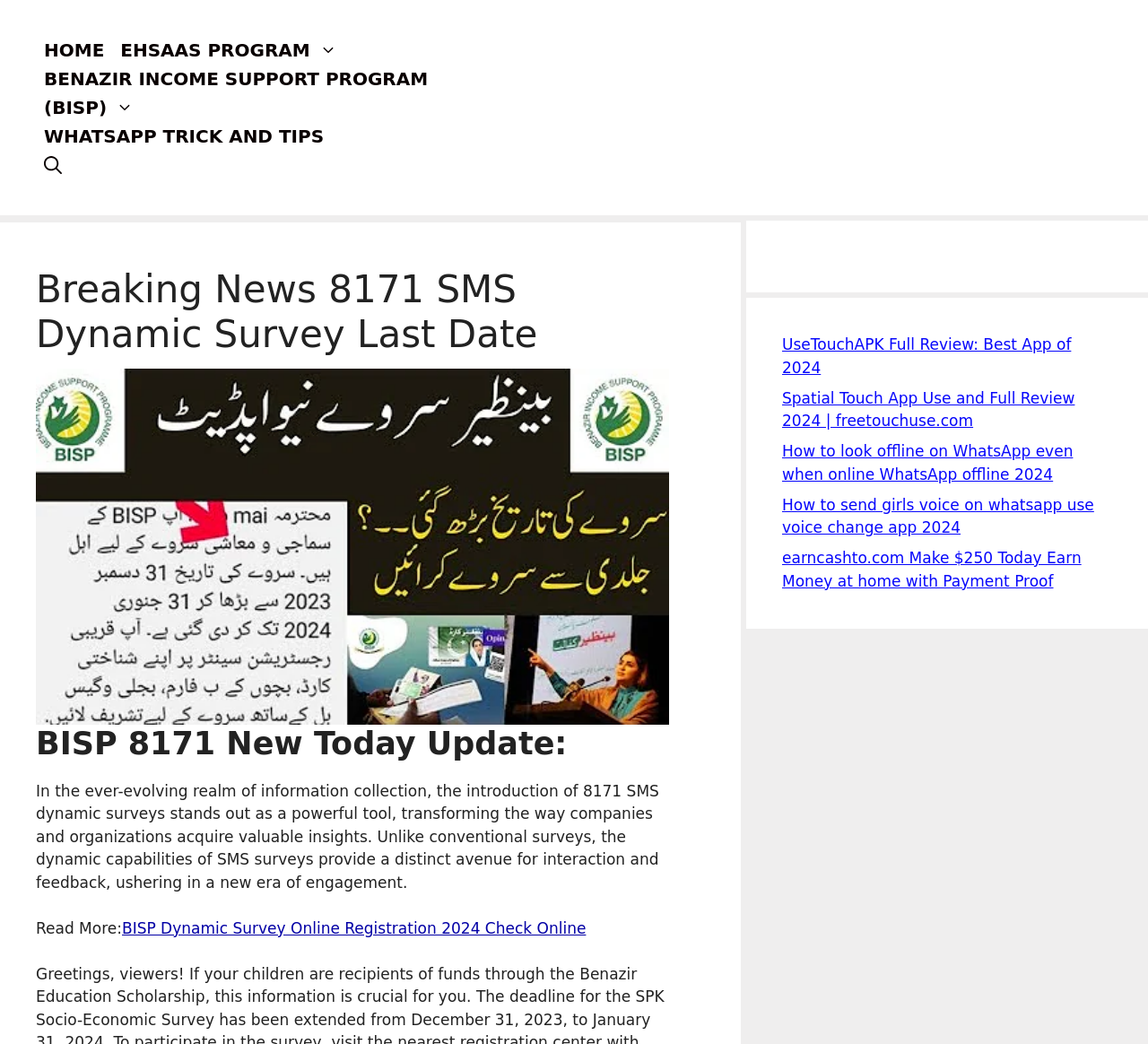Produce an elaborate caption capturing the essence of the webpage.

This webpage is about the Ehsaas Program, specifically focusing on the 8171 SMS dynamic surveys. At the top, there is a banner that spans the entire width of the page. Below the banner, there is a primary navigation menu with five links: "HOME", "EHSAAS PROGRAM", "BENAZIR INCOME SUPPORT PROGRAM (BISP)", "WHATSAPP TRICK AND TIPS", and a search button.

To the right of the navigation menu, there is a complementary section that takes up about 60% of the page's width. Within this section, there is a header with the title "Breaking News 8171 SMS Dynamic Survey Last Date". Below the header, there is an image related to the 8171 SMS dynamic survey.

Under the image, there are two headings: "BISP 8171 New Today Update:" and a paragraph of text that discusses the benefits of 8171 SMS dynamic surveys in information collection. The text explains how these surveys provide a distinct avenue for interaction and feedback, ushering in a new era of engagement. Following the paragraph, there is a "Read More:" link that leads to further information on the topic.

On the right side of the page, there are three complementary sections, each containing several links to other articles or websites. These links are related to various topics, including app reviews, WhatsApp tricks, and making money online.